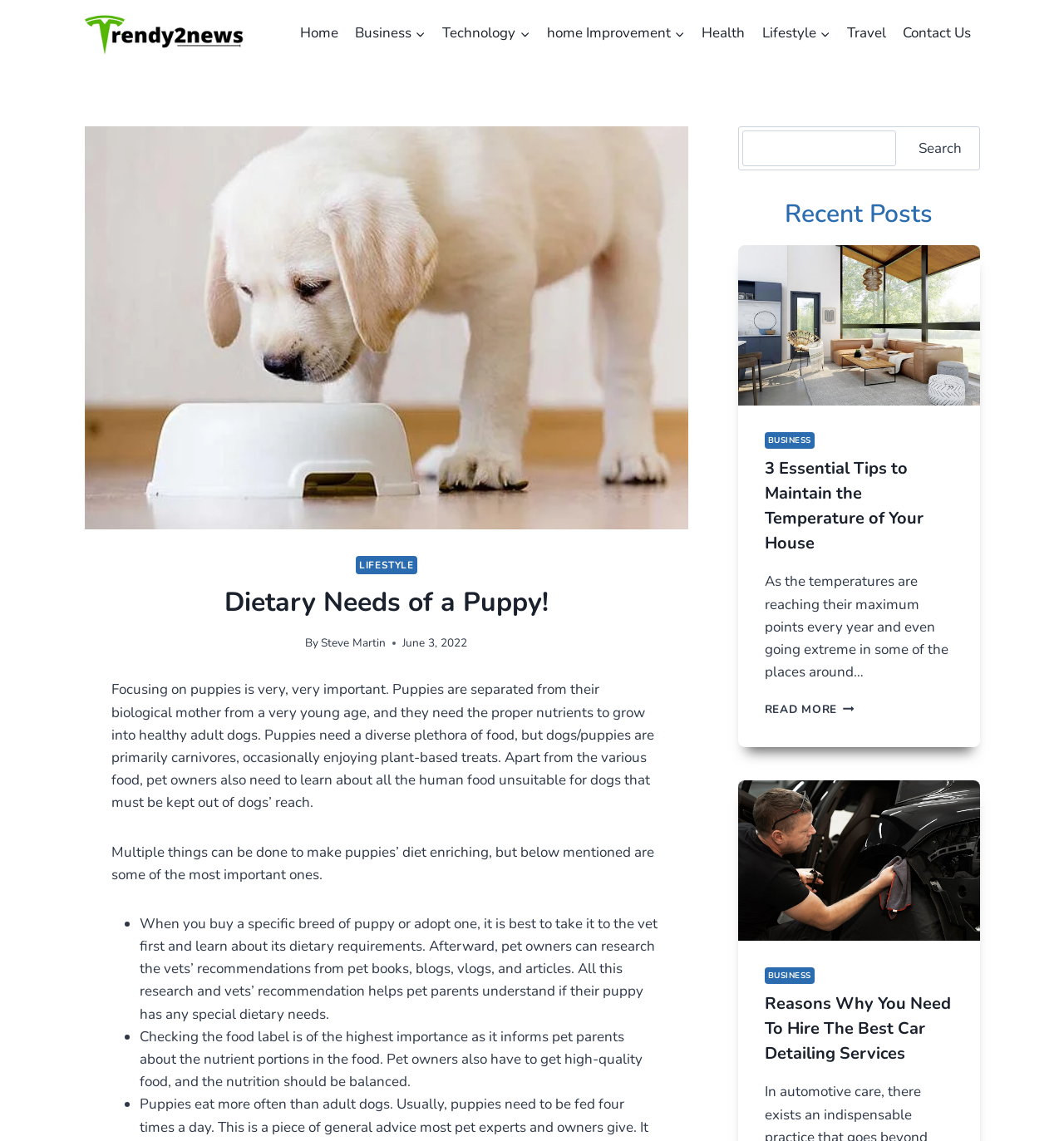Please determine the bounding box coordinates of the section I need to click to accomplish this instruction: "Read the article '3 Essential Tips to Maintain the Temperature of Your House'".

[0.719, 0.401, 0.868, 0.486]